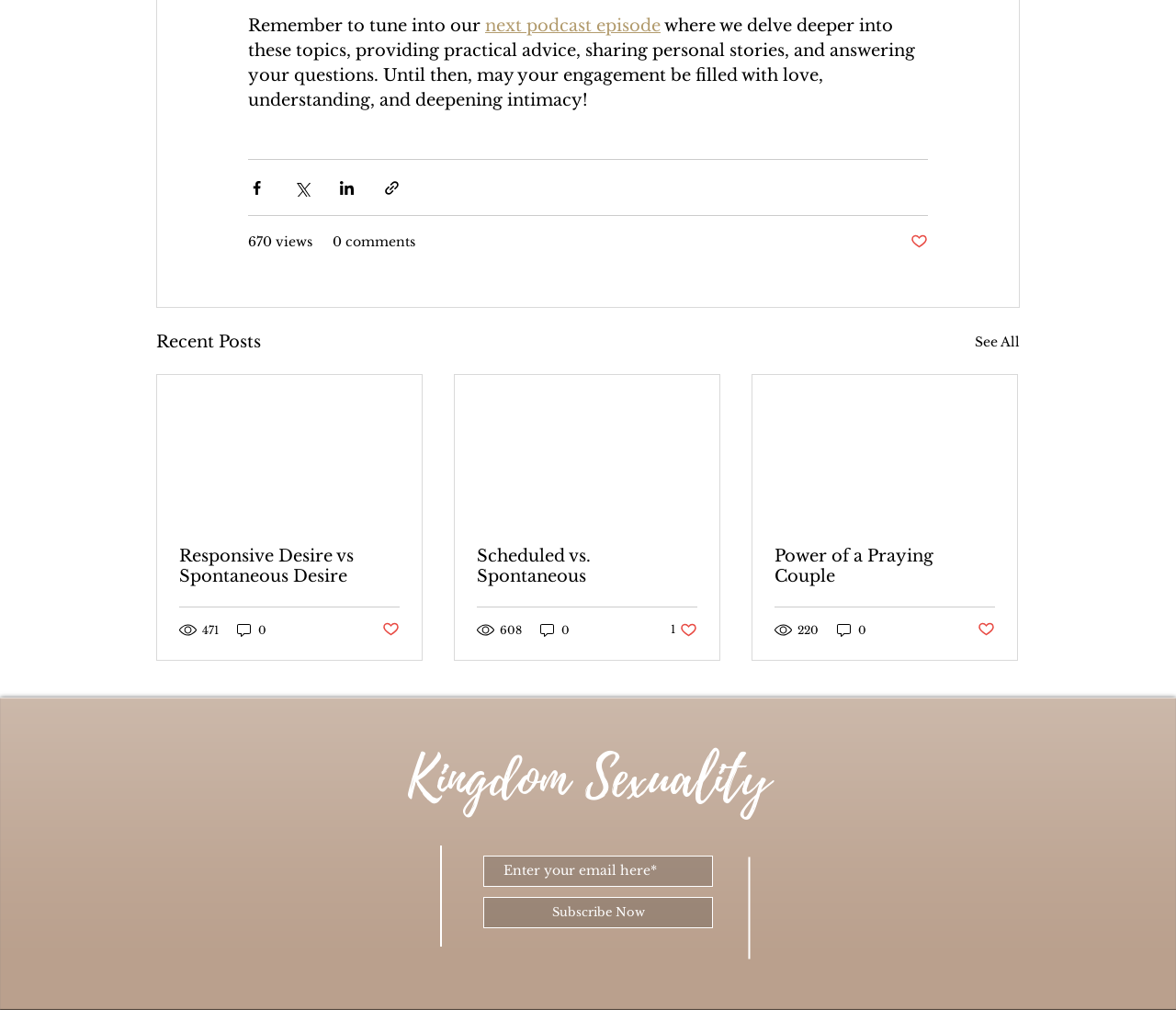Given the description "220", provide the bounding box coordinates of the corresponding UI element.

[0.659, 0.615, 0.698, 0.632]